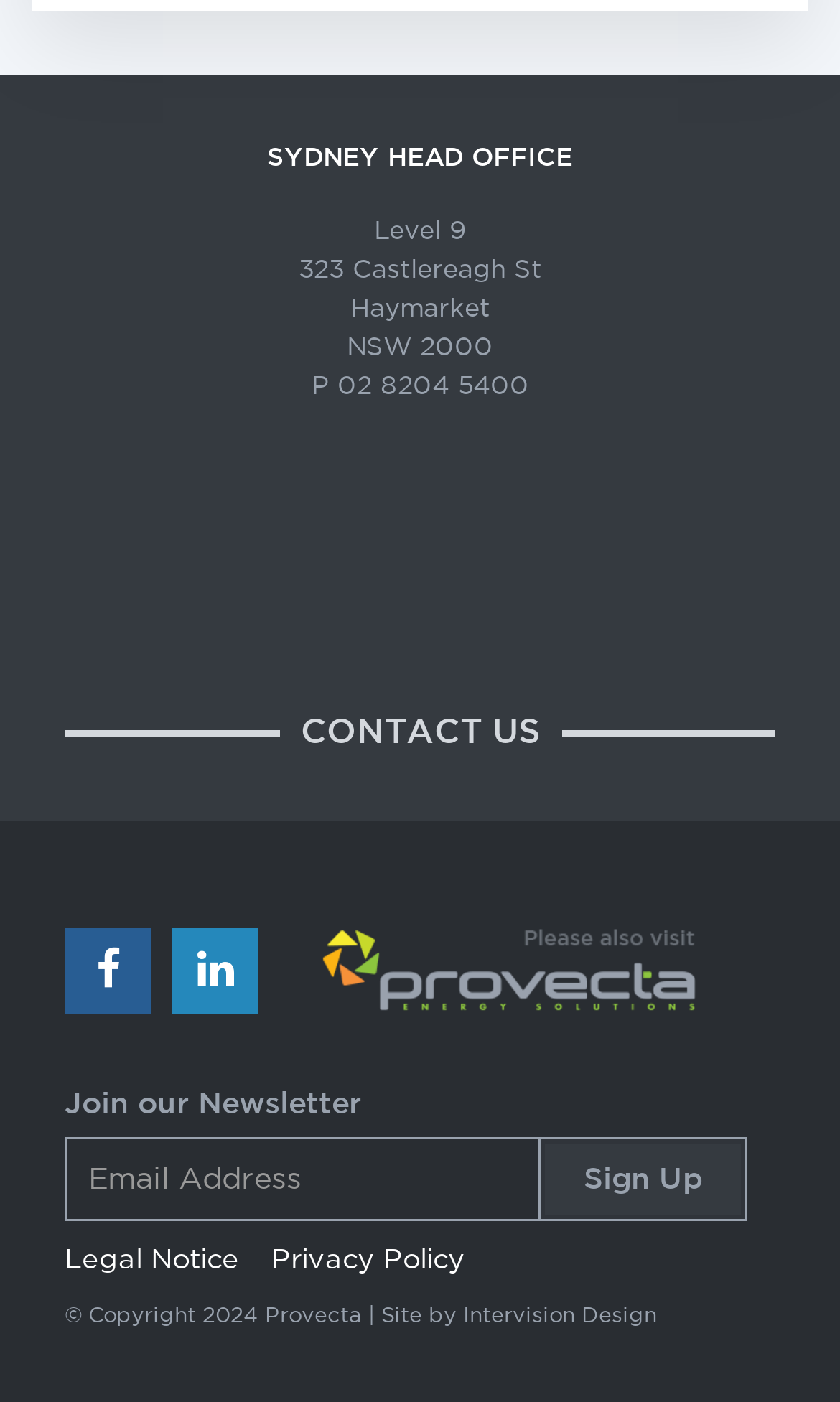Carefully observe the image and respond to the question with a detailed answer:
What is the name of the company?

The name of the company can be found in the middle section of the webpage, where it is listed as a link with the text 'Provecta Energy Solutions'.